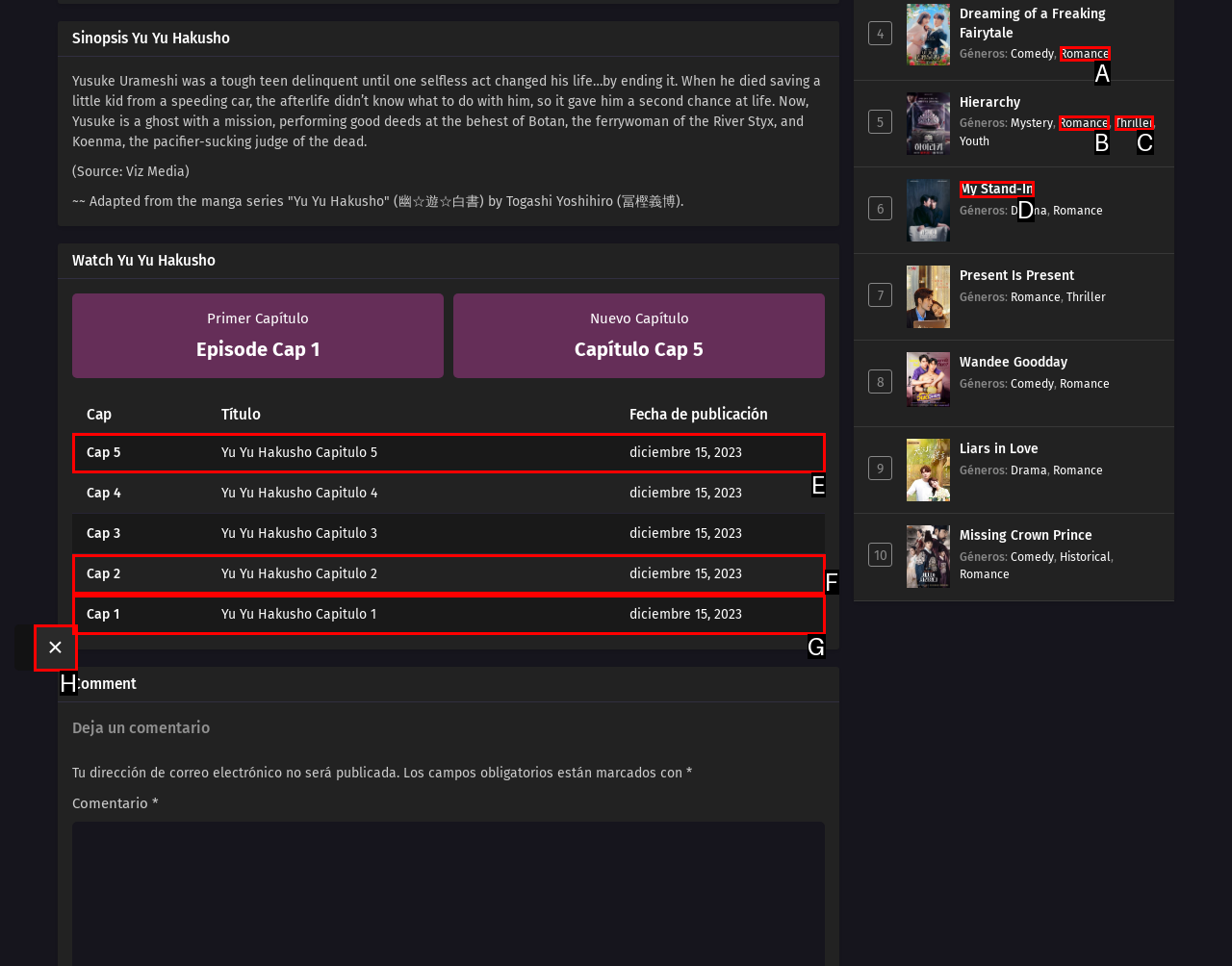Determine which HTML element best fits the description: Thriller
Answer directly with the letter of the matching option from the available choices.

C